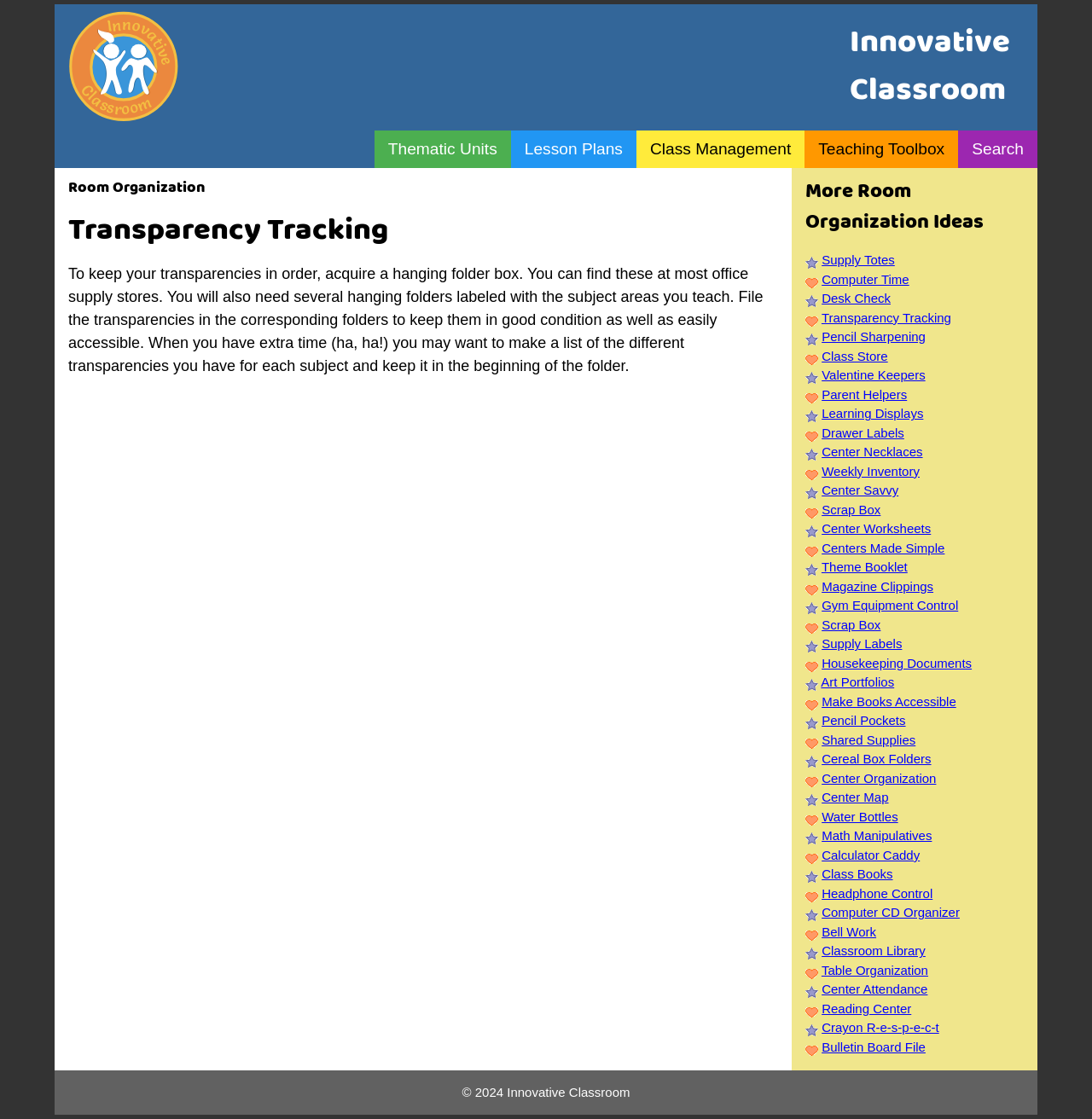Please identify the bounding box coordinates of the area I need to click to accomplish the following instruction: "Click the 'Innovative Classroom' link".

[0.318, 0.116, 0.343, 0.128]